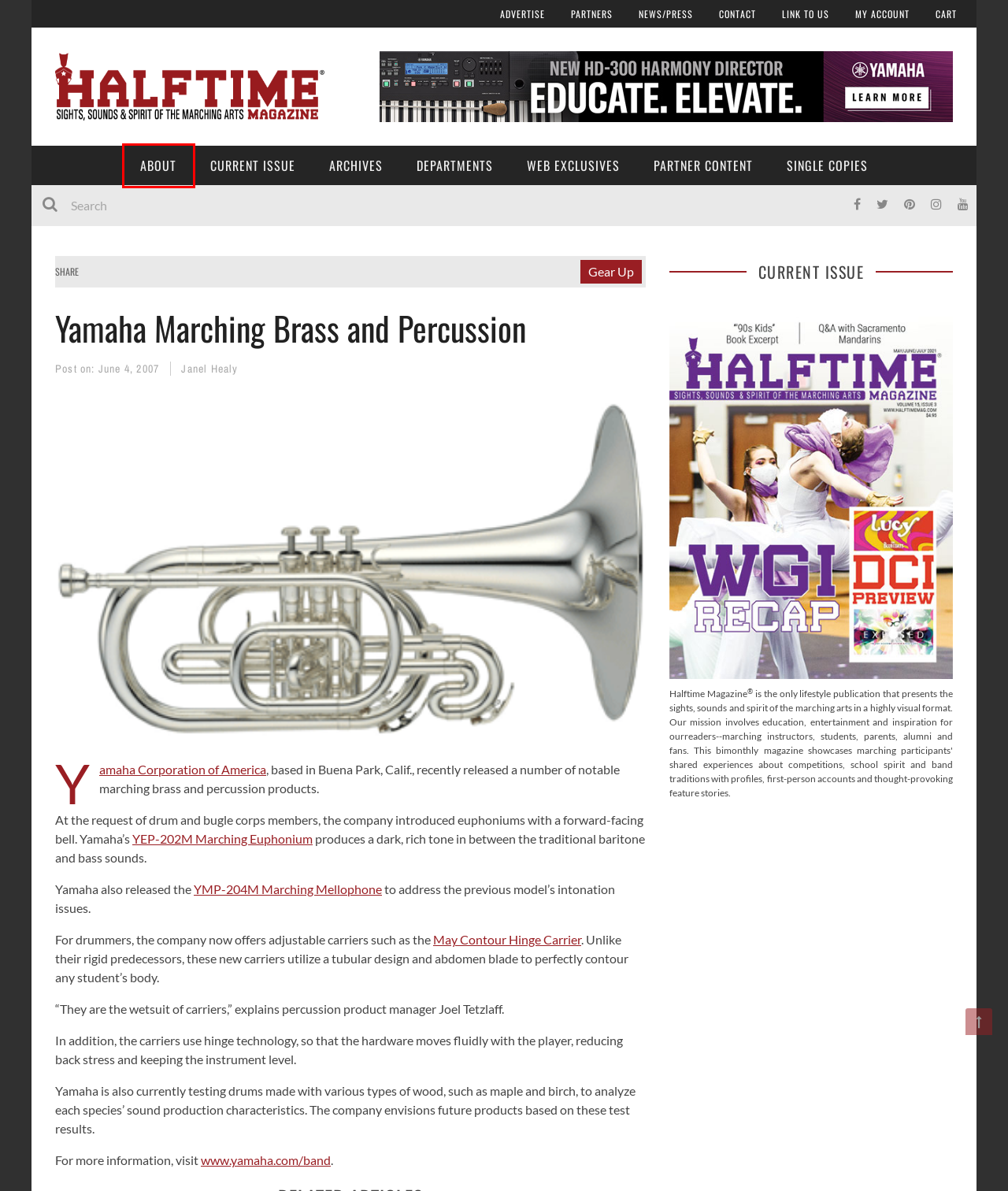Review the screenshot of a webpage containing a red bounding box around an element. Select the description that best matches the new webpage after clicking the highlighted element. The options are:
A. My account - Halftime Magazine
B. Shop - Halftime Magazine
C. Partners - Halftime Magazine
D. About Halftime Magazine - Halftime Magazine
E. Janel Healy, Author at Halftime Magazine
F. Departments - Halftime Magazine
G. Read the current issue of our magazine — Halftime Magazine
H. Link to Us - Halftime Magazine

D